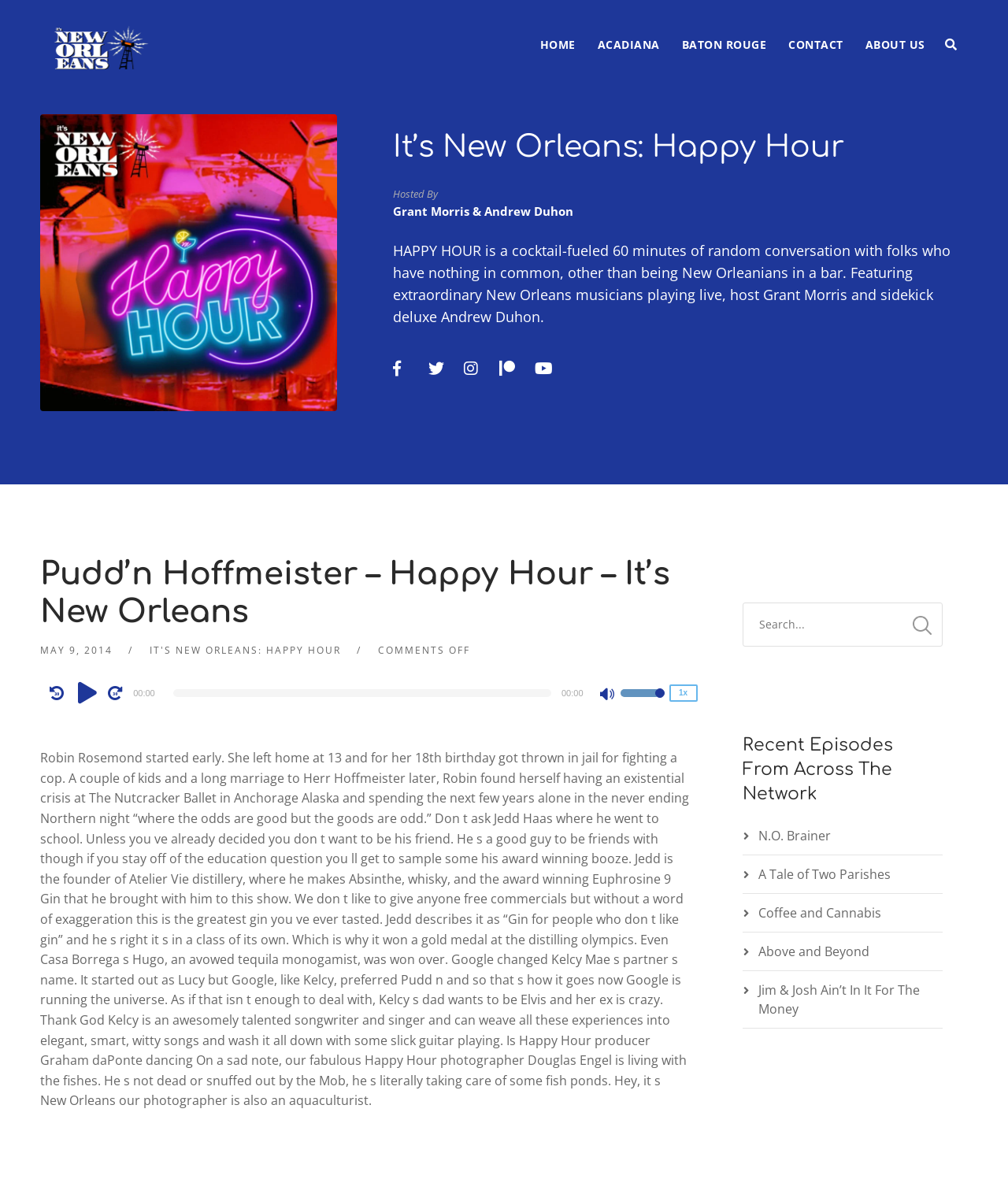What is the name of the founder of Atelier Vie distillery?
Use the information from the screenshot to give a comprehensive response to the question.

The name of the founder of Atelier Vie distillery can be found in the text element 'Jedd Haas where he went to school. Unless you ve already decided you don t want to be his friend.' which describes Jedd Haas as the founder of Atelier Vie distillery.